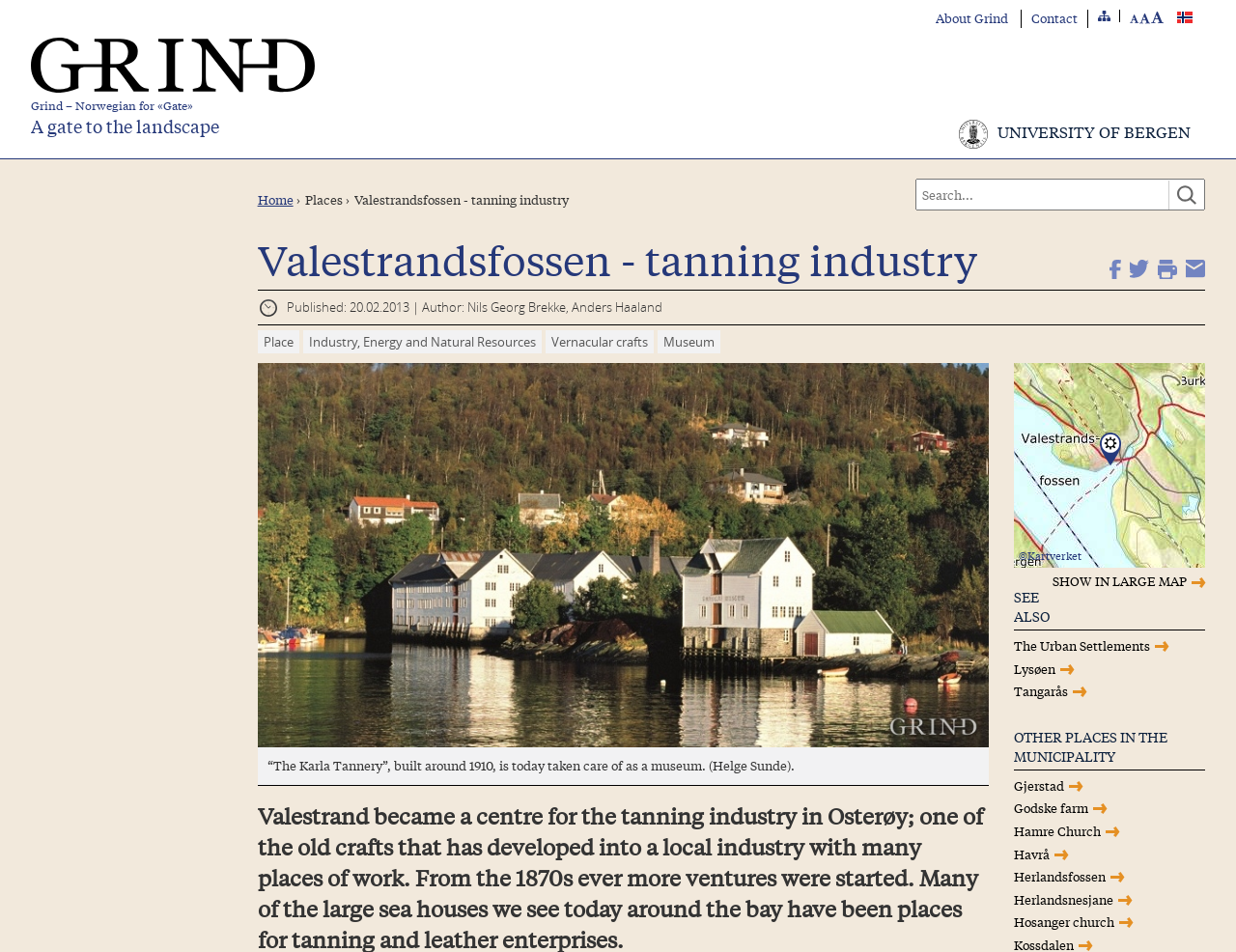Based on the element description: "parent_node: About Grind Contact title="Sitemap"", identify the UI element and provide its bounding box coordinates. Use four float numbers between 0 and 1, [left, top, right, bottom].

[0.88, 0.01, 0.906, 0.023]